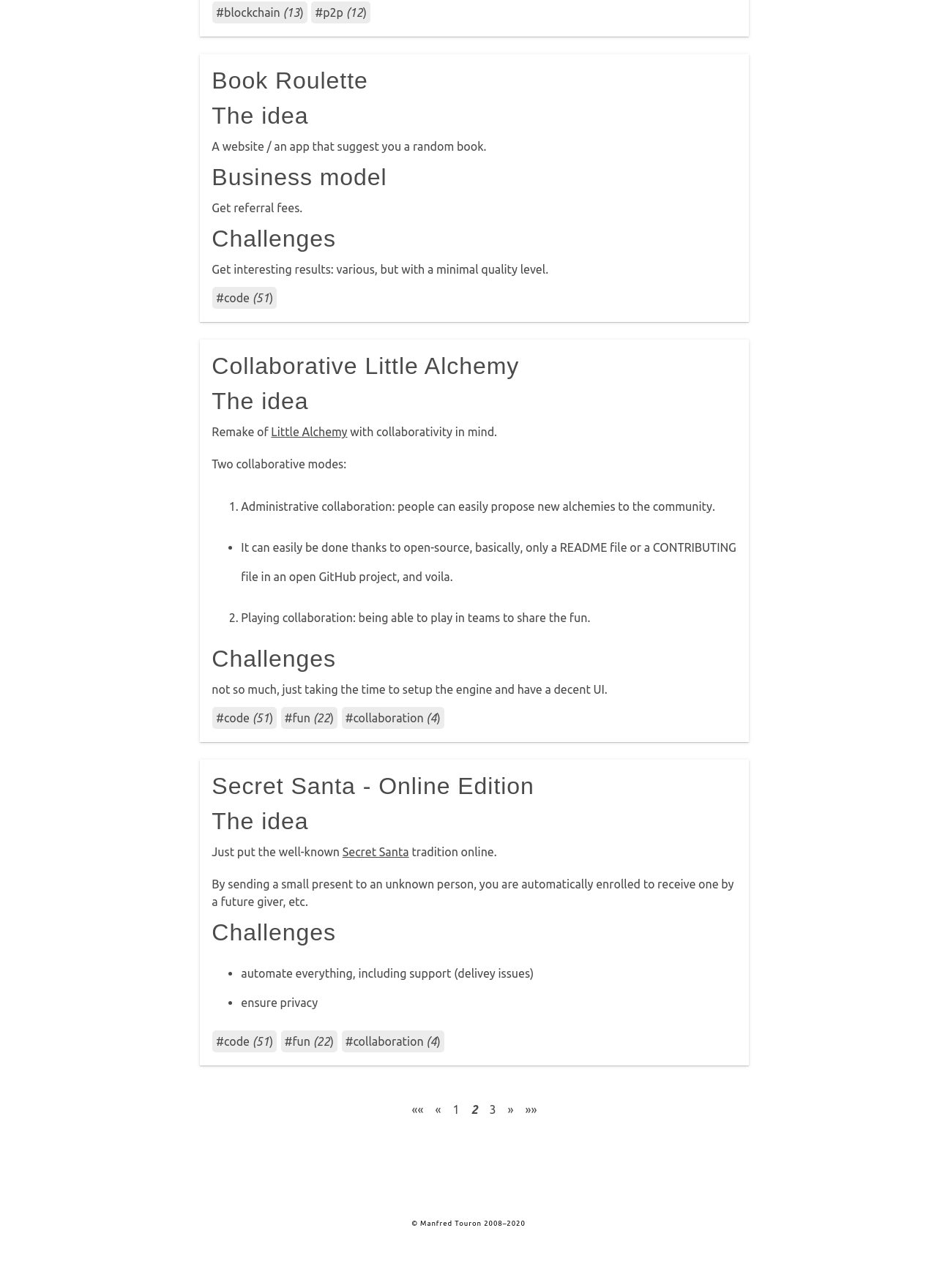Using the provided element description "Collaborative Little Alchemy", determine the bounding box coordinates of the UI element.

[0.226, 0.274, 0.554, 0.295]